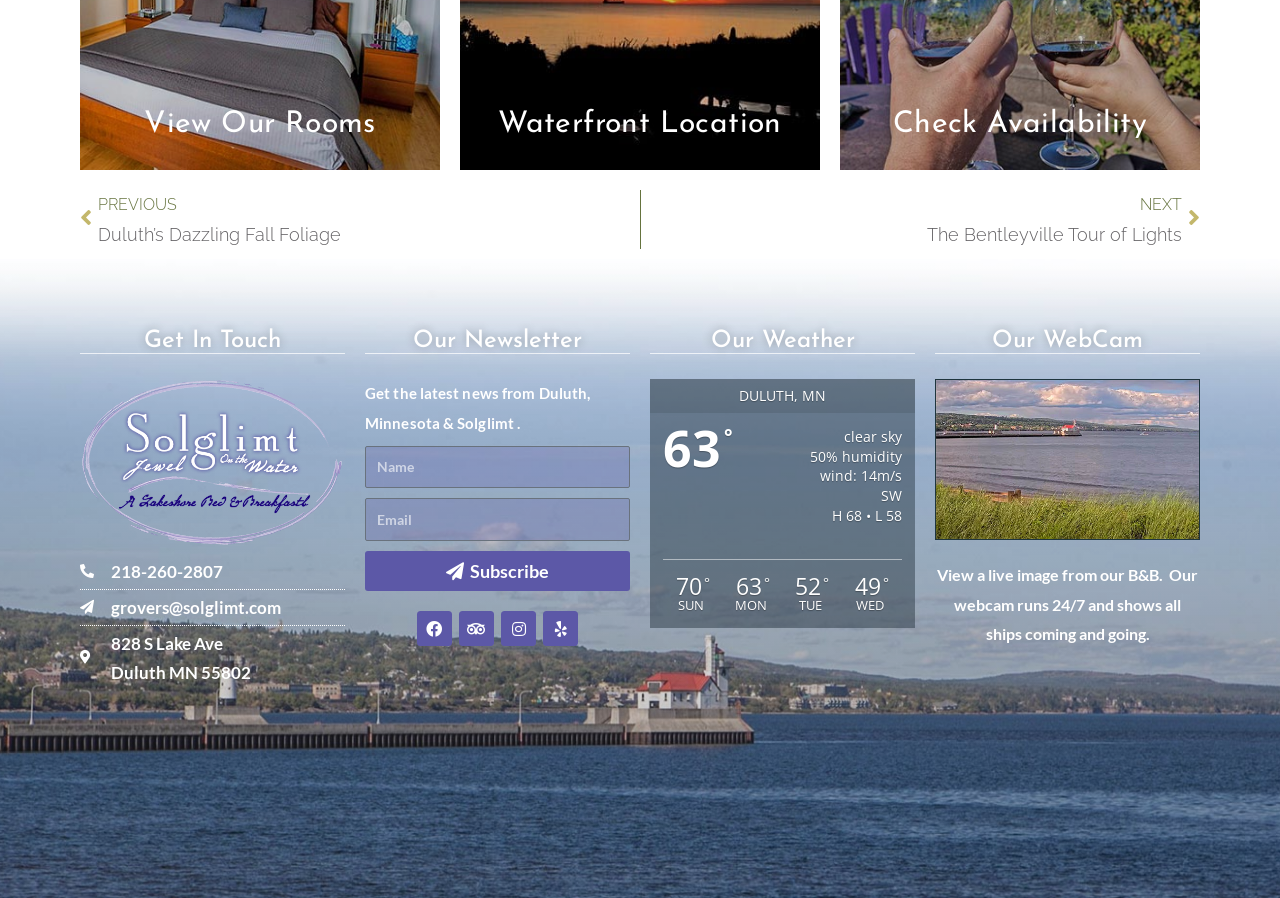Based on the element description "Facebook", predict the bounding box coordinates of the UI element.

[0.325, 0.68, 0.353, 0.72]